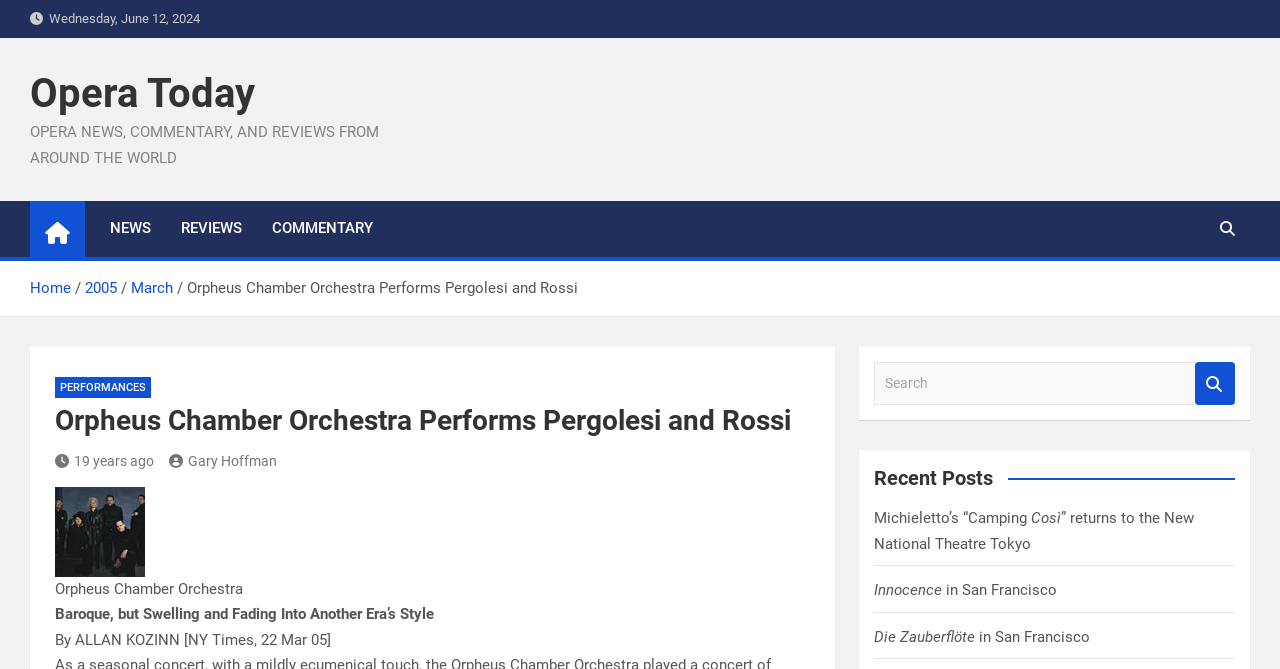What is the category of the article?
Please provide a single word or phrase in response based on the screenshot.

REVIEWS